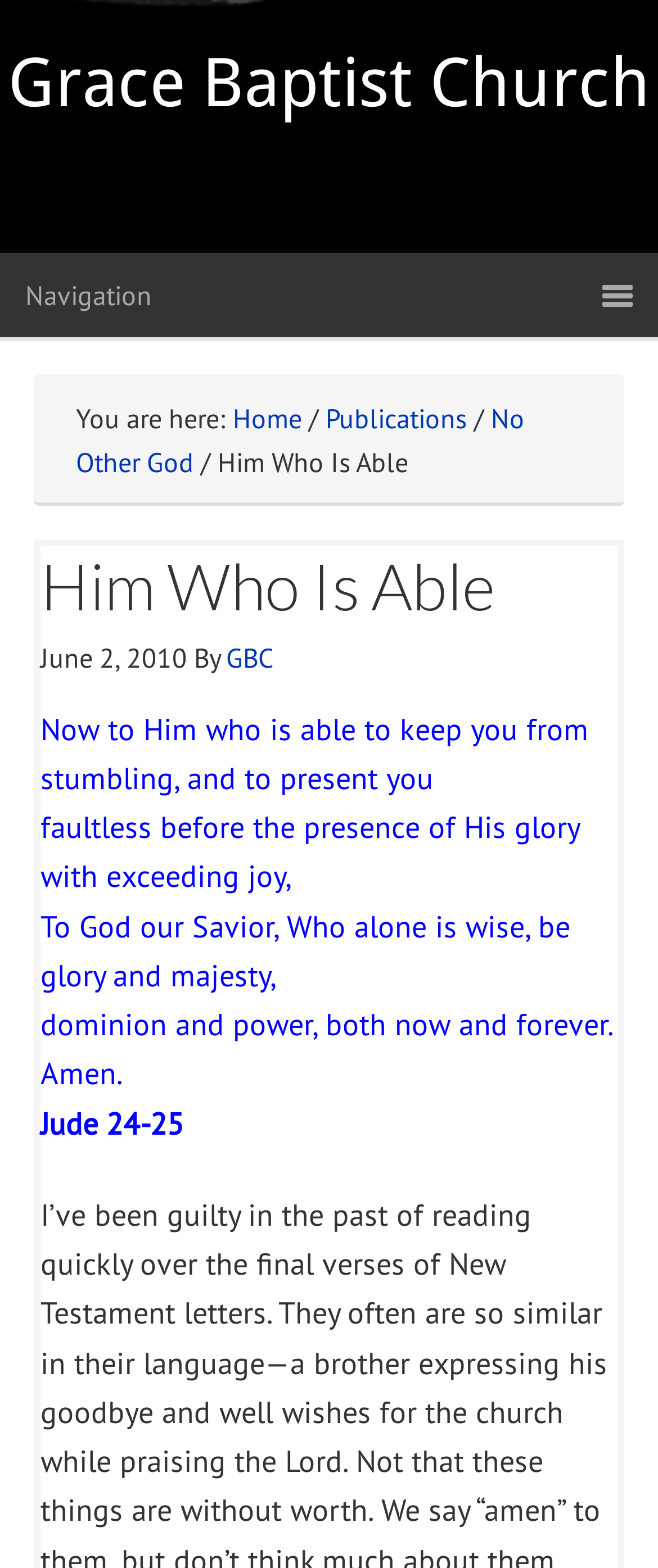Using the provided element description: "No Other God", determine the bounding box coordinates of the corresponding UI element in the screenshot.

[0.115, 0.255, 0.797, 0.304]